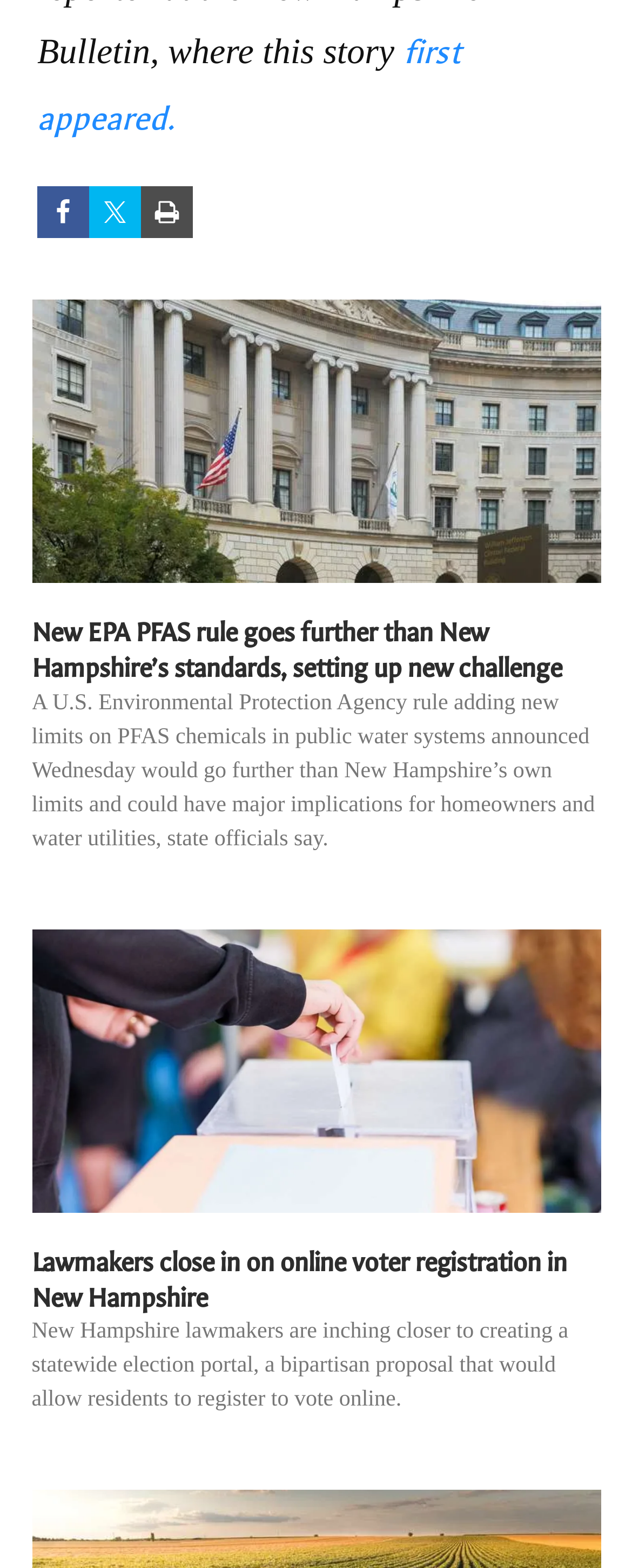What is the topic of the second article?
Offer a detailed and full explanation in response to the question.

I looked at the heading element inside the second article element, and it says 'Lawmakers close in on online voter registration in New Hampshire'. This suggests that the topic of the second article is related to online voter registration.